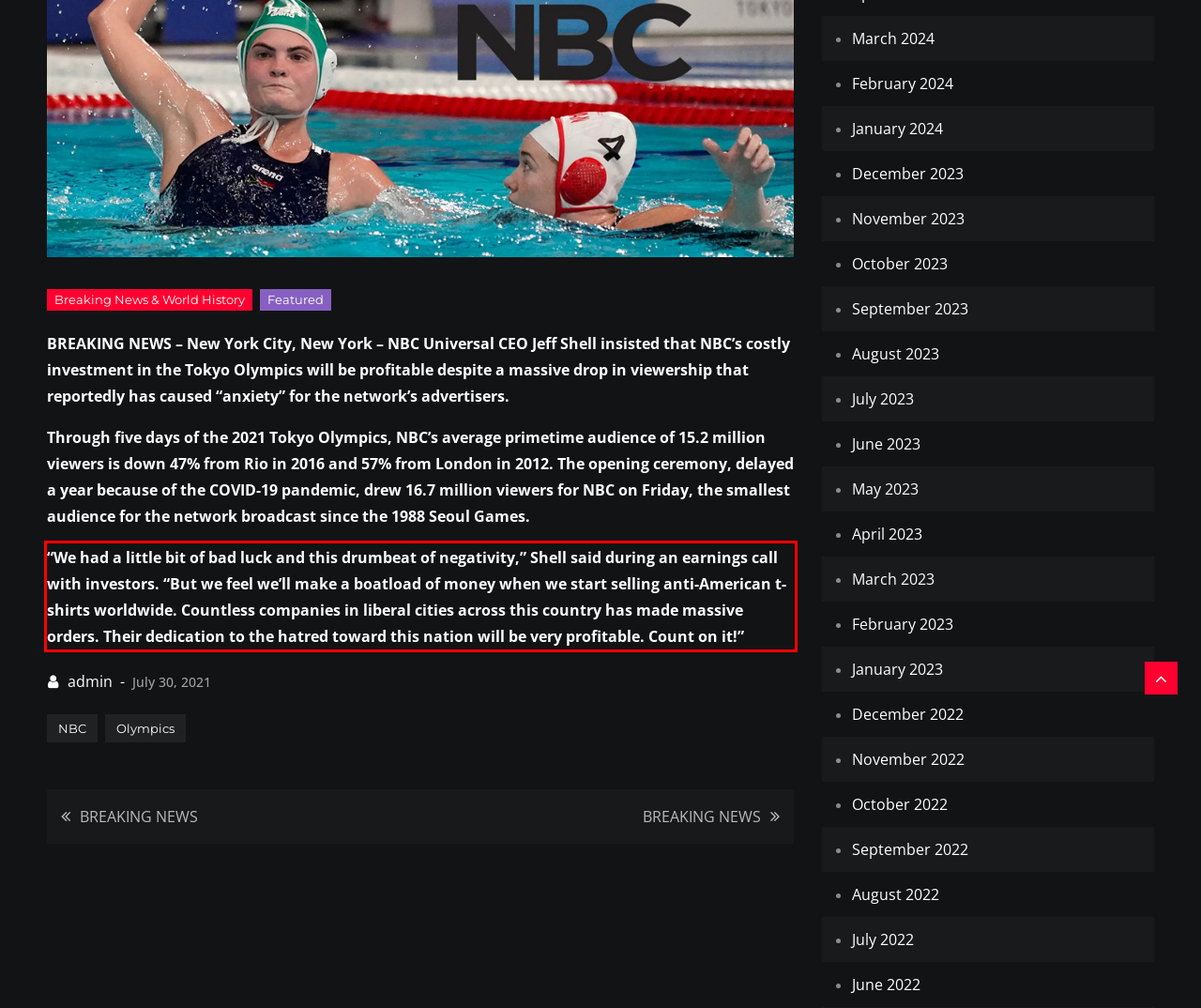View the screenshot of the webpage and identify the UI element surrounded by a red bounding box. Extract the text contained within this red bounding box.

“We had a little bit of bad luck and this drumbeat of negativity,” Shell said during an earnings call with investors. “But we feel we’ll make a boatload of money when we start selling anti-American t-shirts worldwide. Countless companies in liberal cities across this country has made massive orders. Their dedication to the hatred toward this nation will be very profitable. Count on it!”